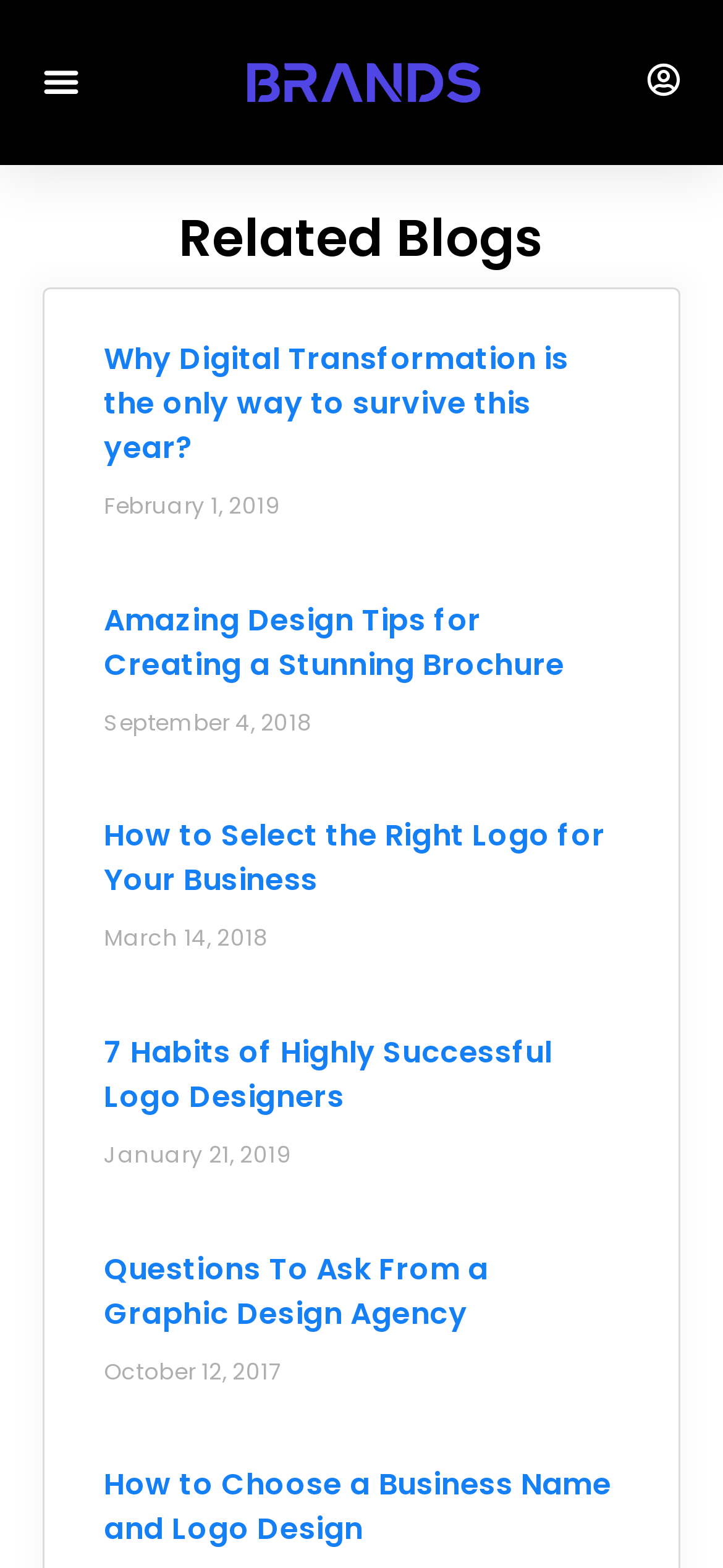Your task is to extract the text of the main heading from the webpage.

9 Key Considerations When Hiring a Logo Designer